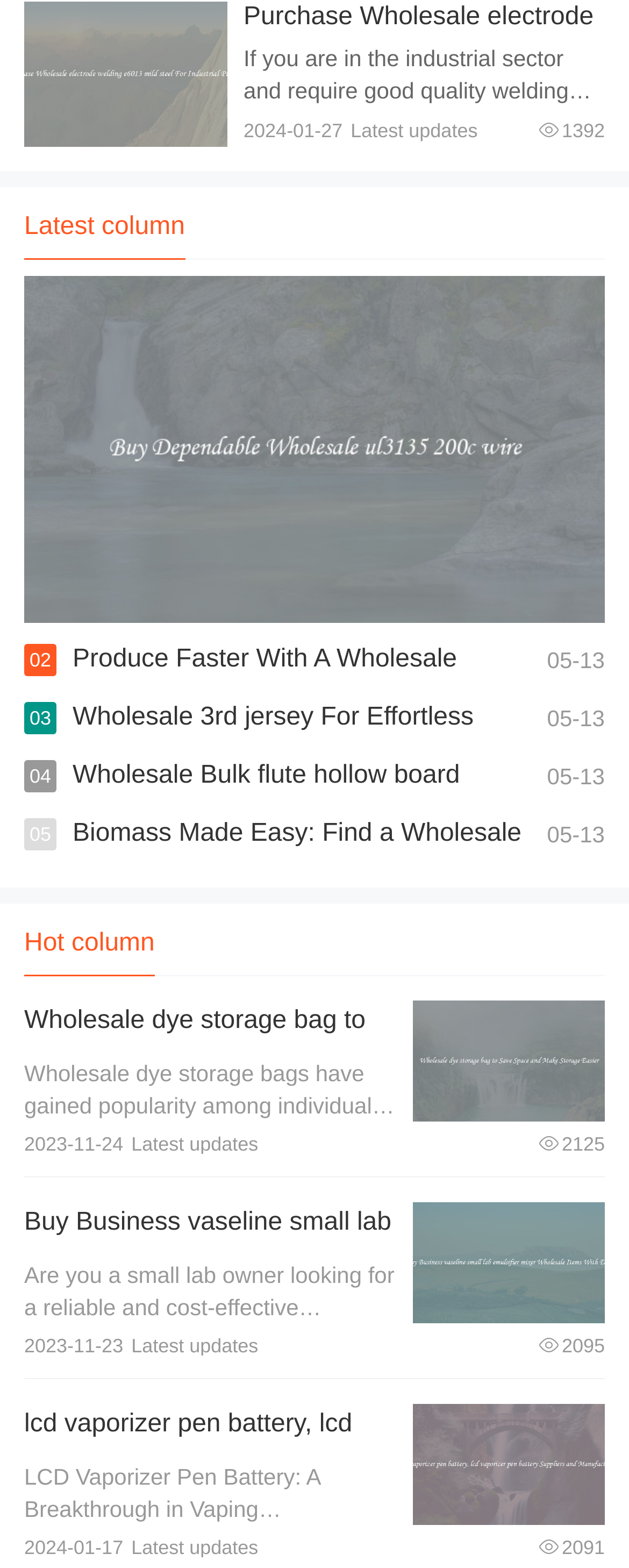Can you look at the image and give a comprehensive answer to the question:
How many products are listed under 'Hot column'?

I looked for the 'Hot column' section on the page and found one product listed under it, which is the 'Wholesale dye storage bag'.